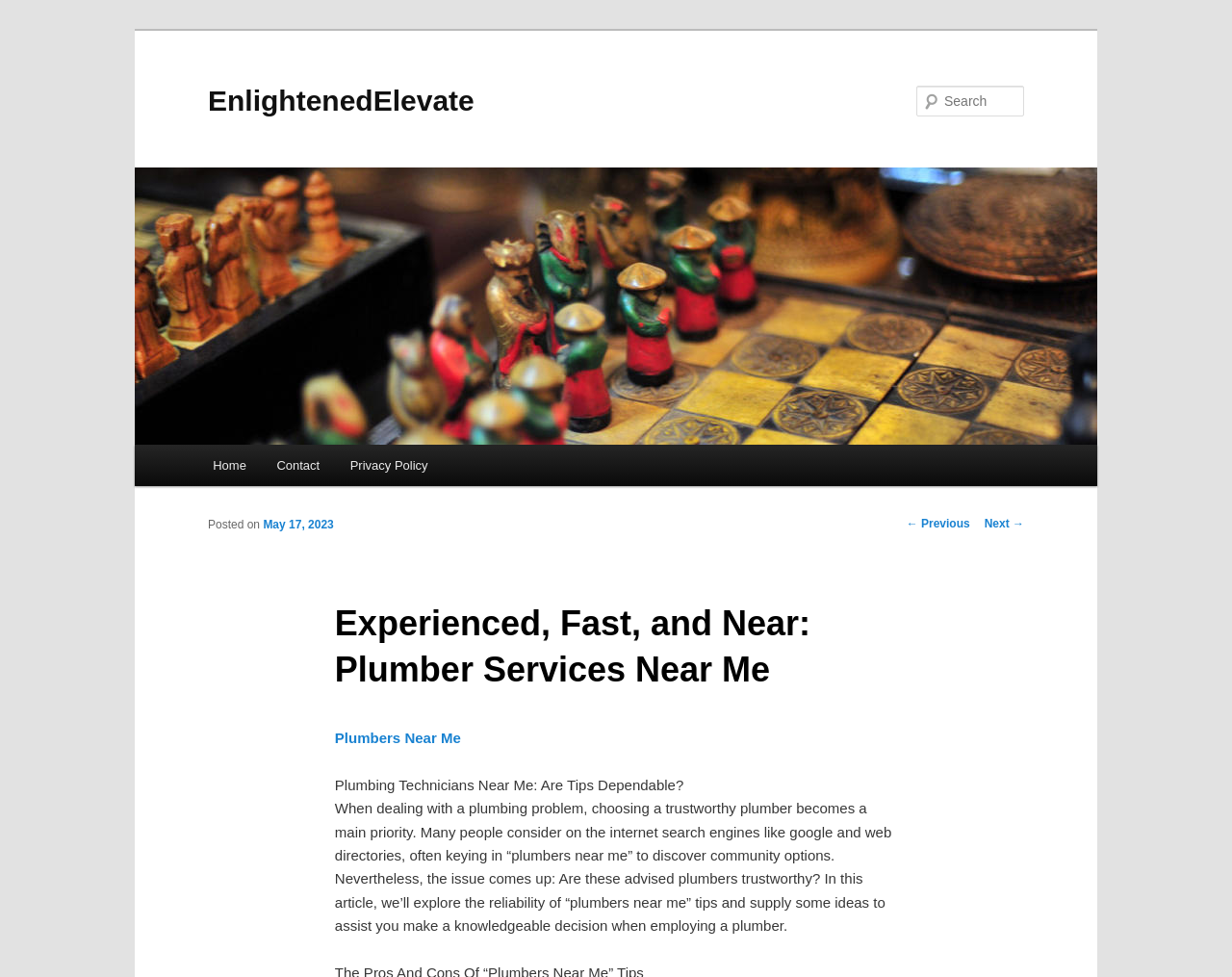Refer to the image and provide an in-depth answer to the question:
What is the topic of the main article?

The main article on the webpage has a heading 'Experienced, Fast, and Near: Plumber Services Near Me' and the content discusses the reliability of 'plumbers near me' tips and provides ideas to assist in making a knowledgeable decision when hiring a plumber.